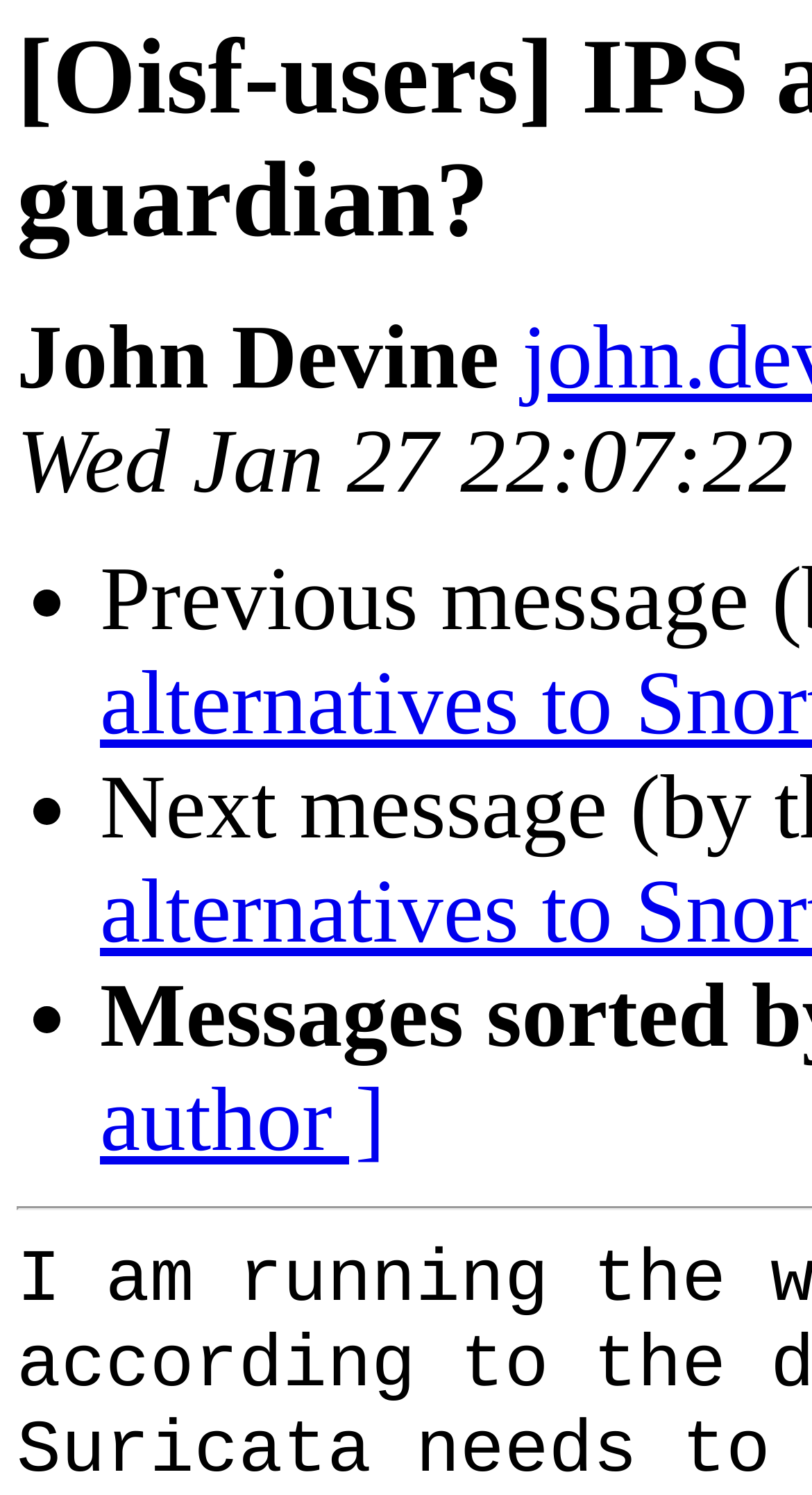Can you find and provide the title of the webpage?

[Oisf-users] IPS alternatives to Snort's guardian?